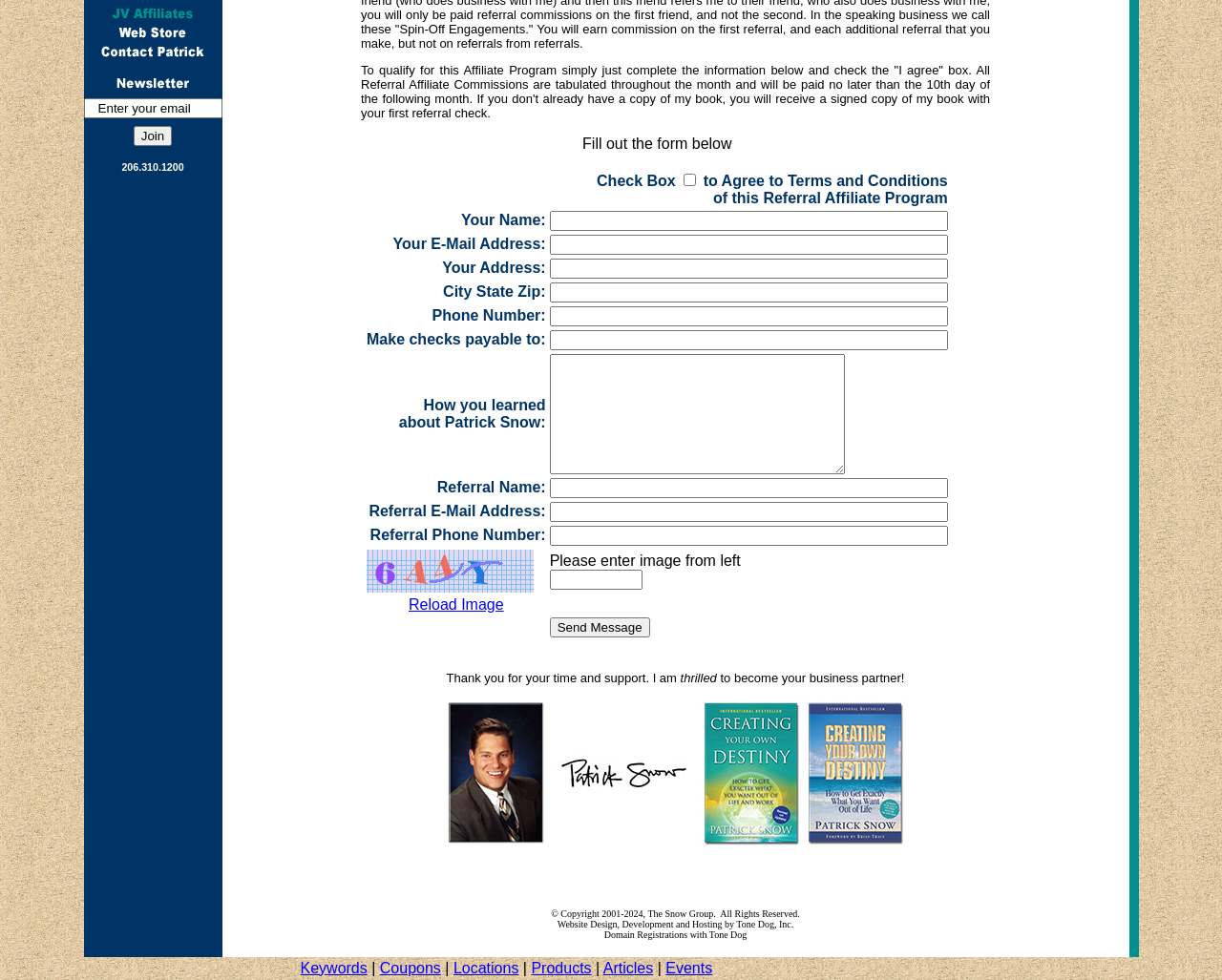Find the bounding box coordinates for the UI element that matches this description: "Events".

[0.545, 0.979, 0.583, 0.996]